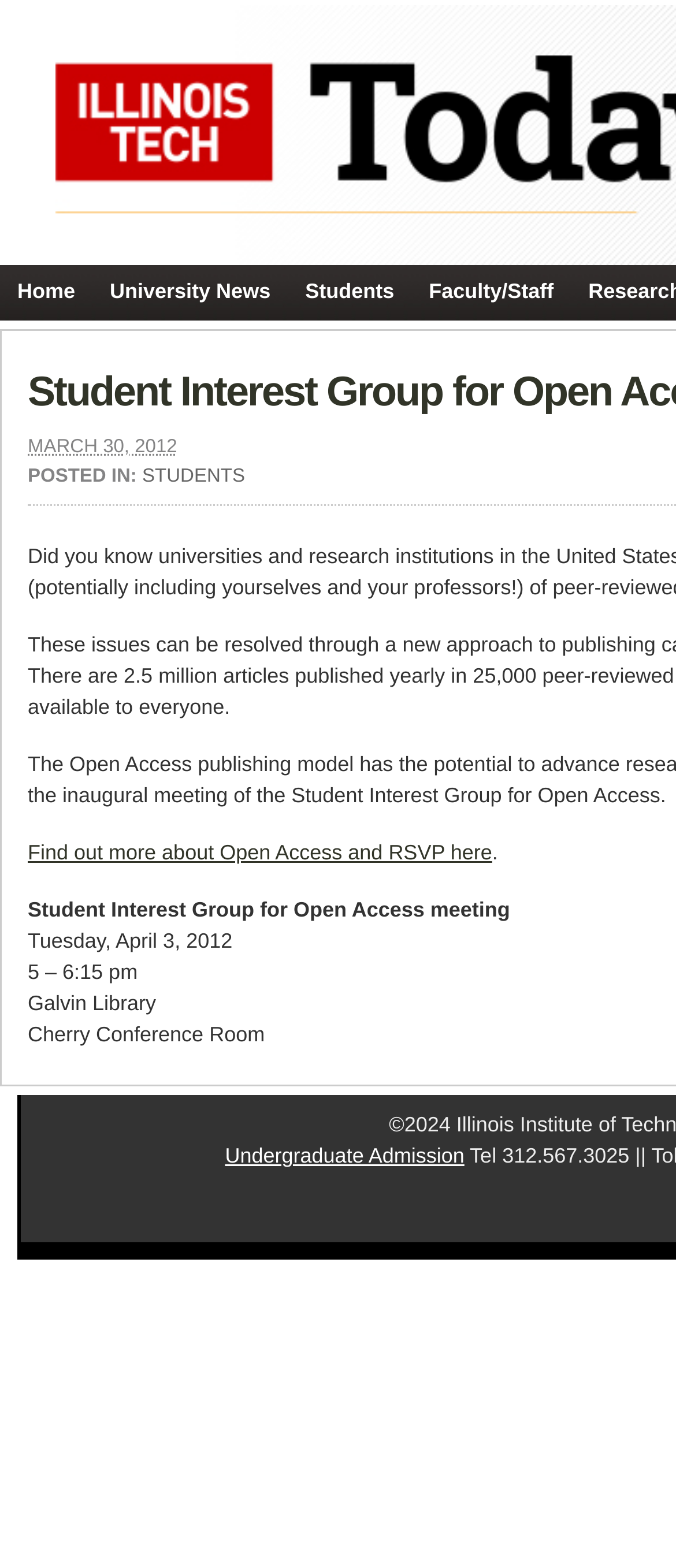Identify the bounding box coordinates for the UI element that matches this description: "University News".

[0.137, 0.169, 0.426, 0.203]